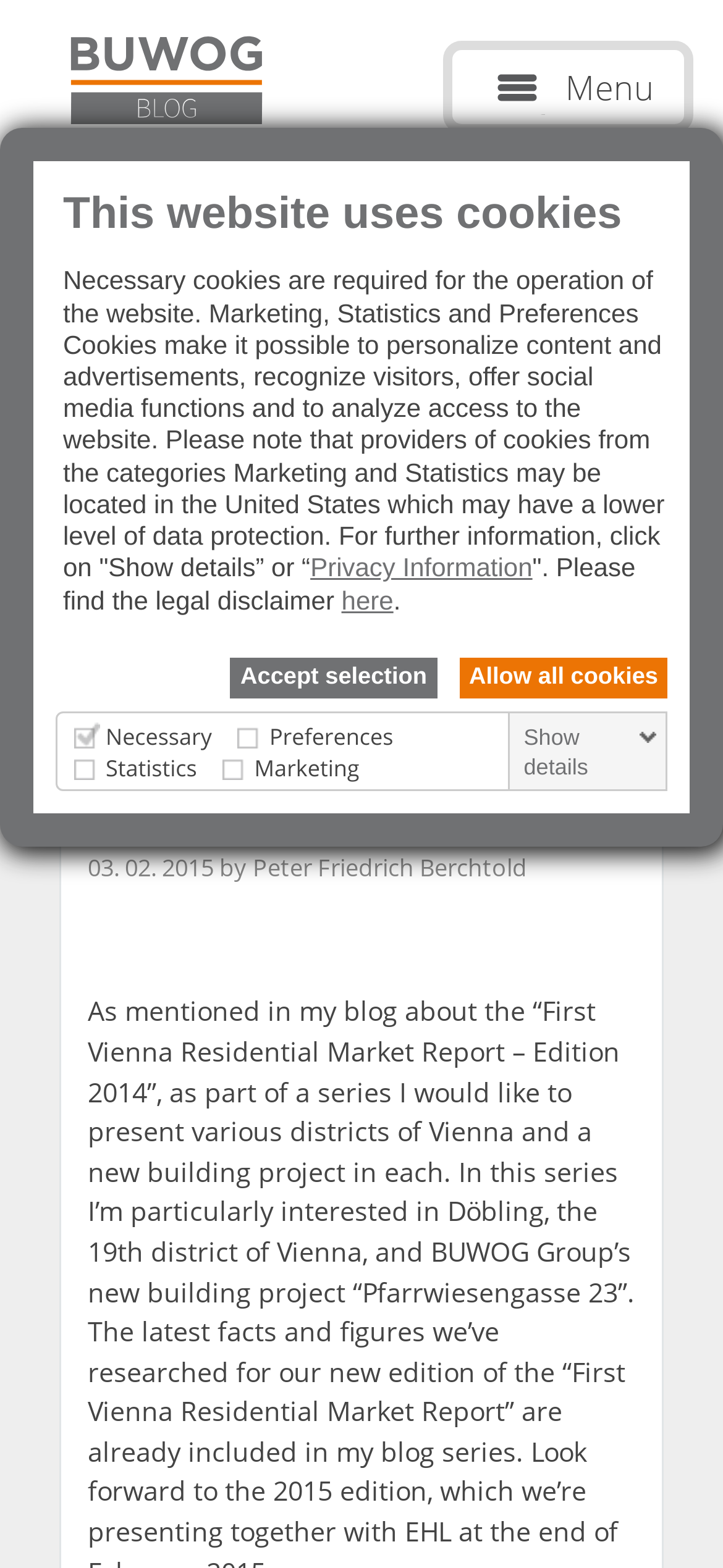Provide the bounding box coordinates of the HTML element this sentence describes: "here".

[0.472, 0.373, 0.544, 0.392]